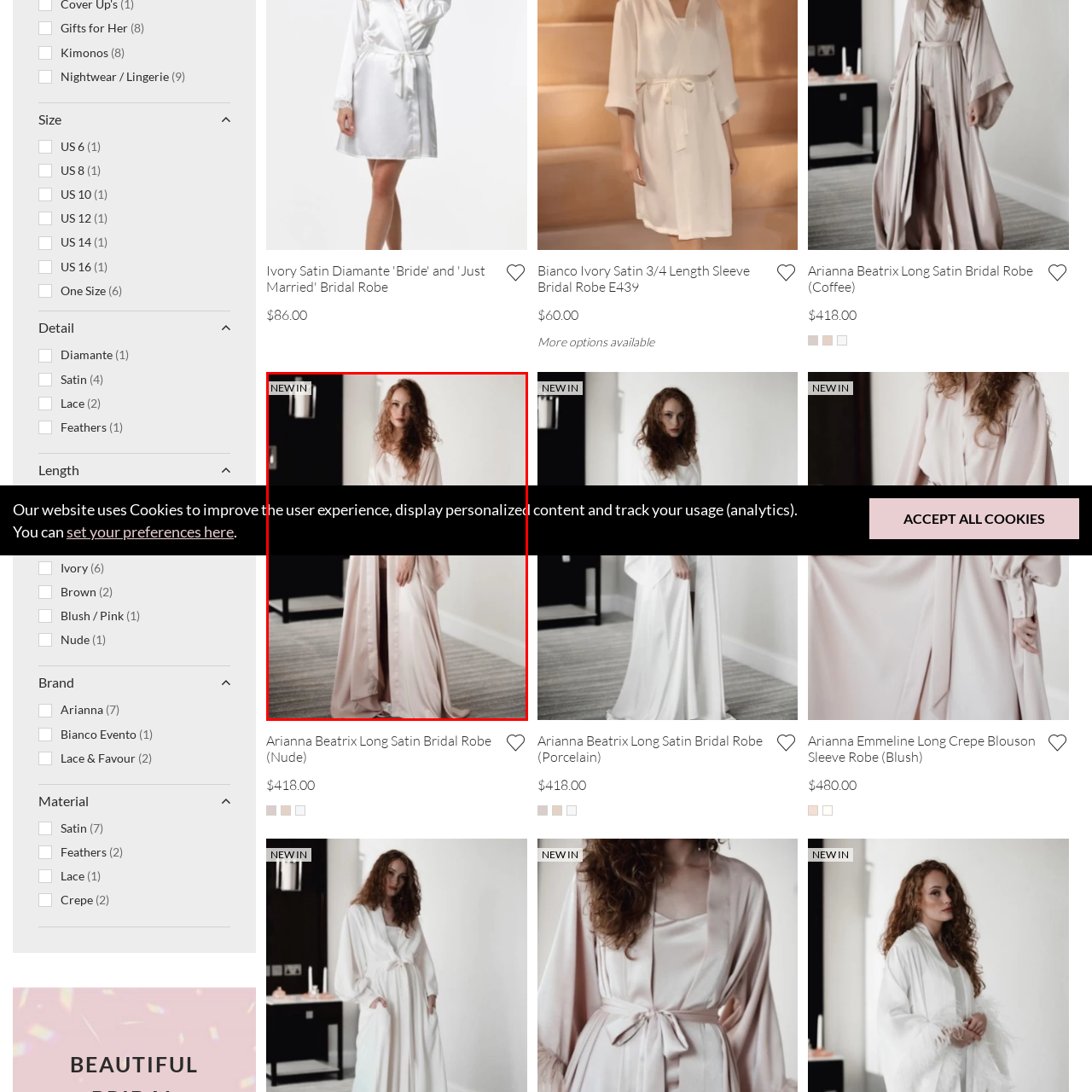Check the image highlighted by the red rectangle and provide a single word or phrase for the question:
What type of fabric is the robe made of?

satin